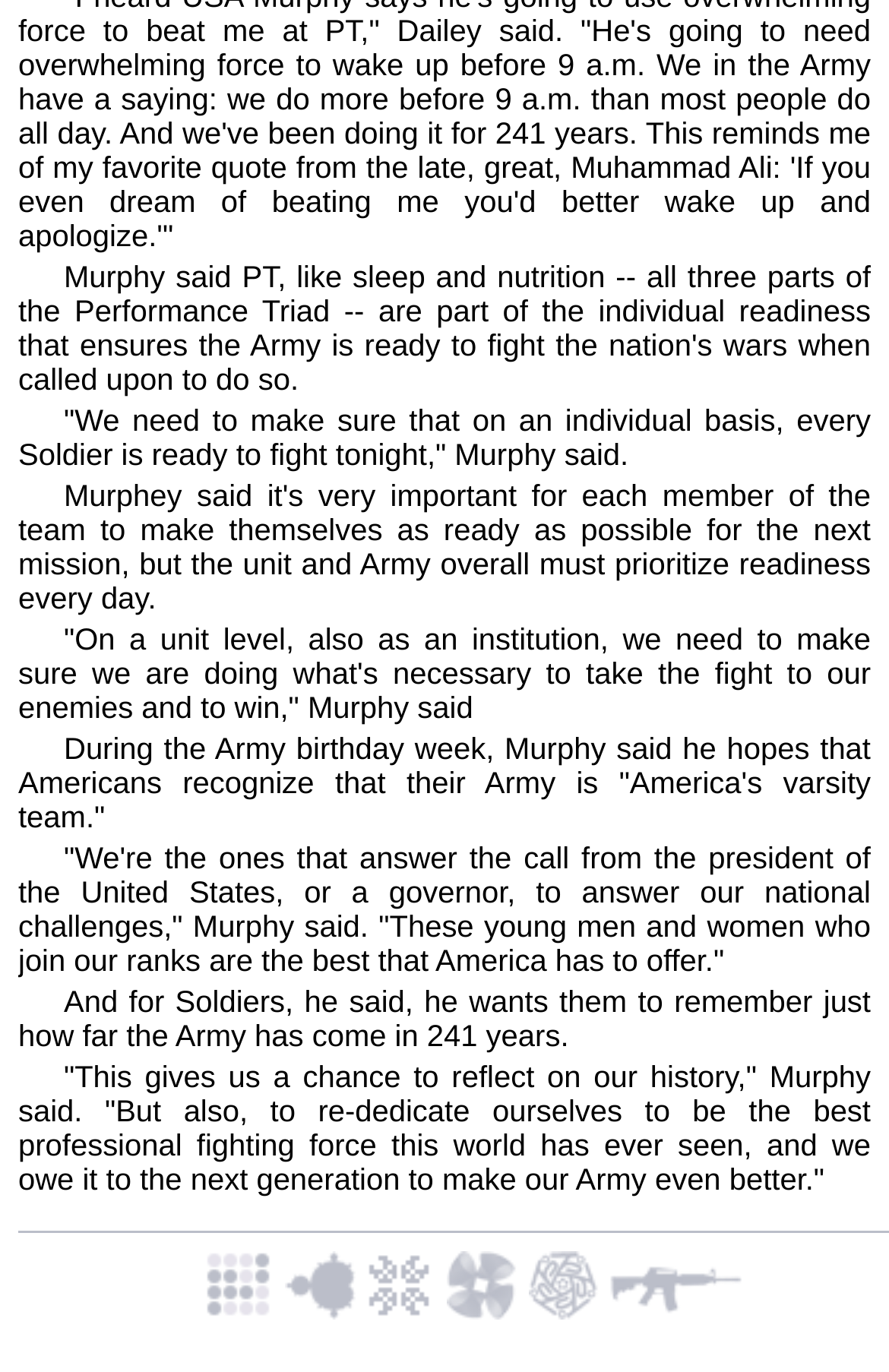How many years has the Army been in existence?
Give a detailed explanation using the information visible in the image.

The text mentions that the Army has come a long way in 241 years, indicating that this is the age of the Army.